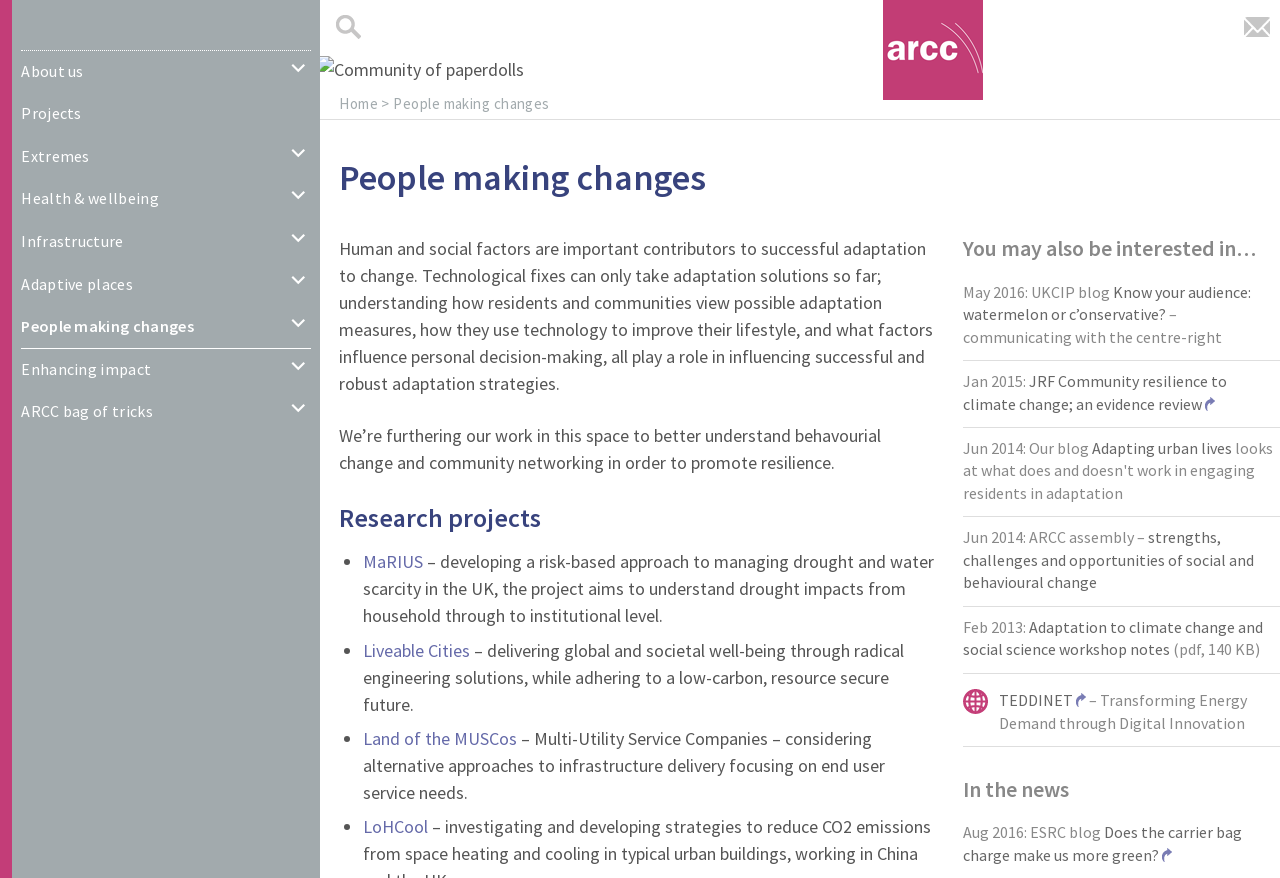What is the topic of the blog post 'Know your audience: watermelon or c’onservative?'?
Refer to the image and provide a detailed answer to the question.

The topic of the blog post 'Know your audience: watermelon or c’onservative?' is communicating with the centre-right, as indicated by the StaticText '– communicating with the centre-right'.